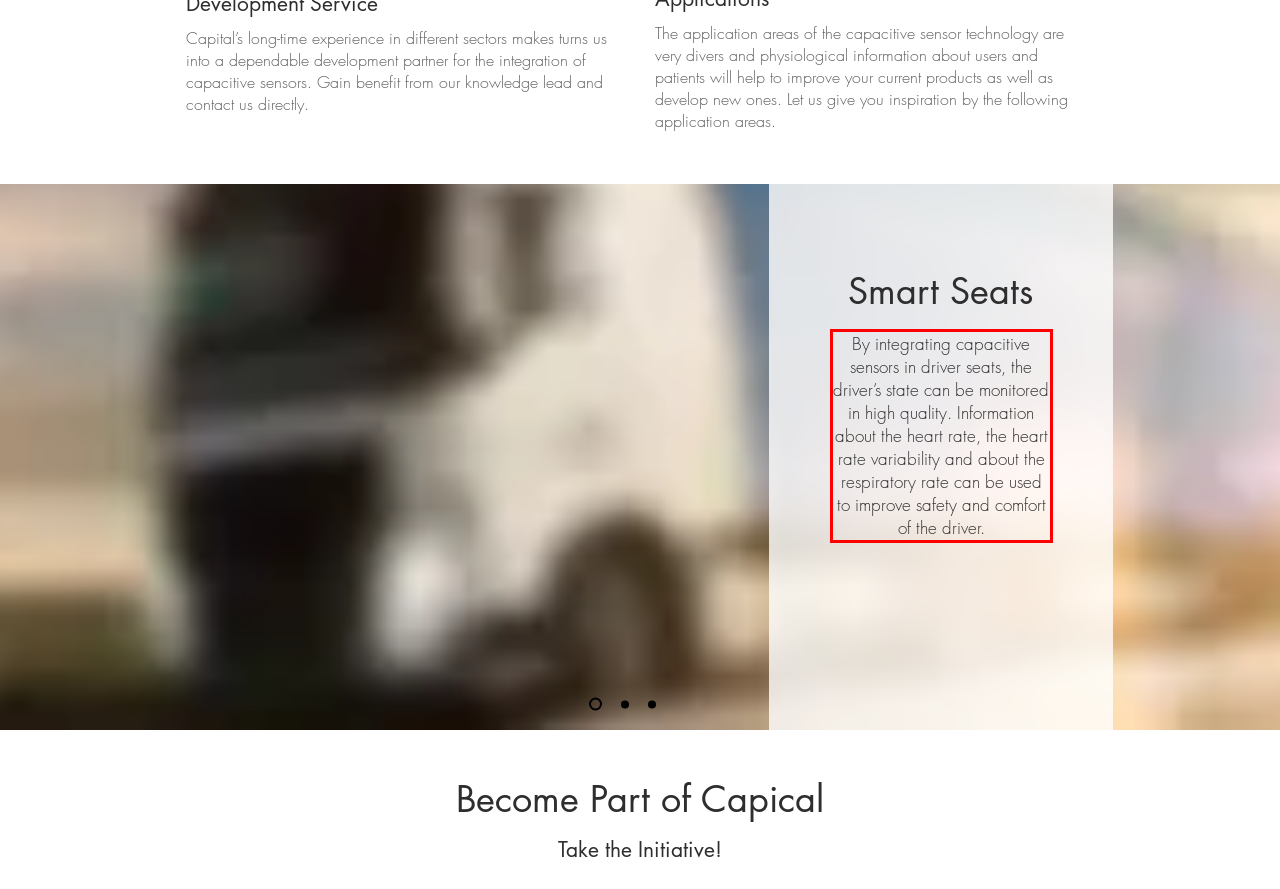Look at the webpage screenshot and recognize the text inside the red bounding box.

By integrating capacitive sensors in driver seats, the driver’s state can be monitored in high quality. Information about the heart rate, the heart rate variability and about the respiratory rate can be used to improve safety and comfort of the driver.